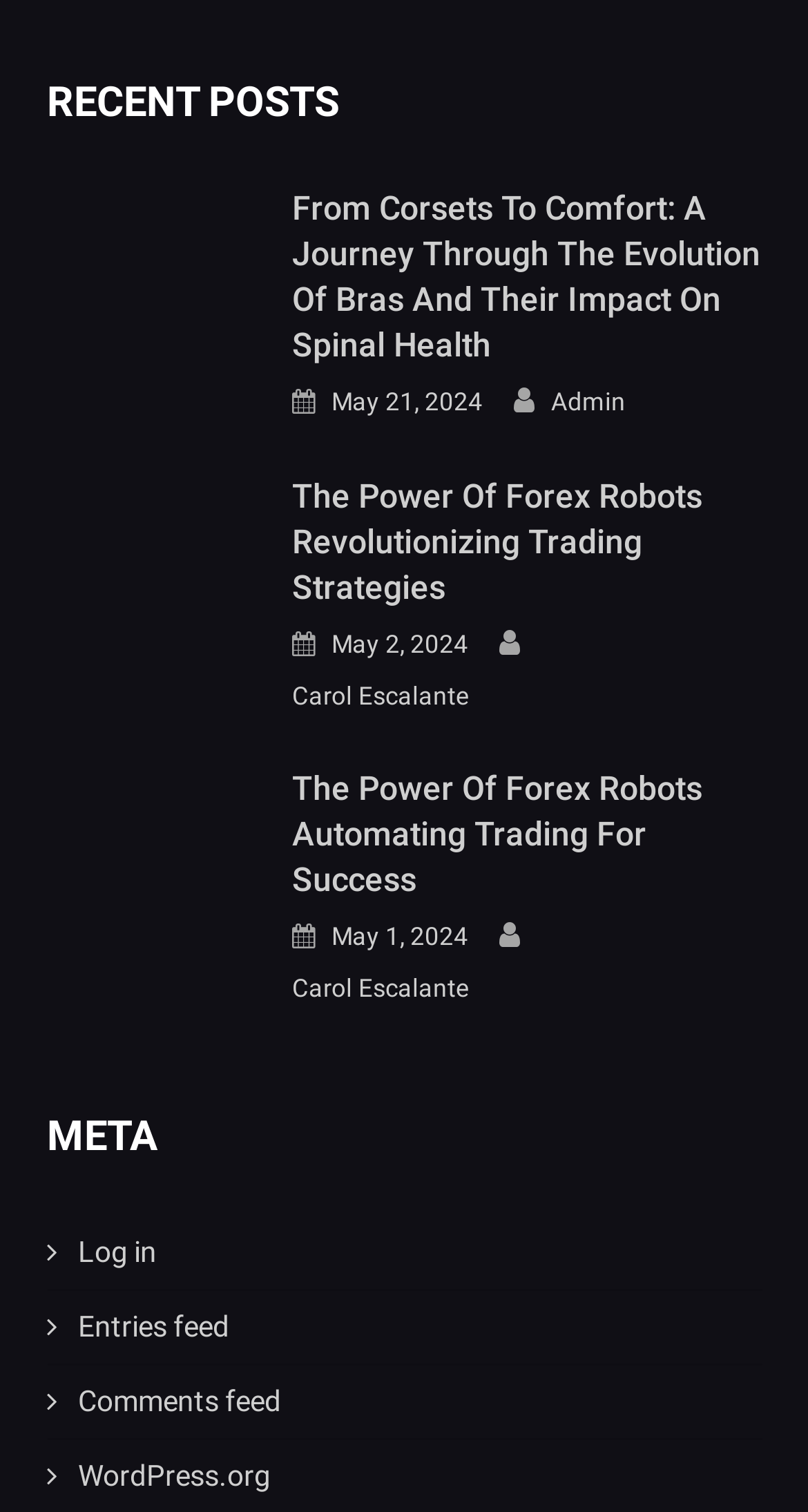Can you find the bounding box coordinates for the UI element given this description: "May 2, 2024May 2, 2024"? Provide the coordinates as four float numbers between 0 and 1: [left, top, right, bottom].

[0.41, 0.412, 0.579, 0.442]